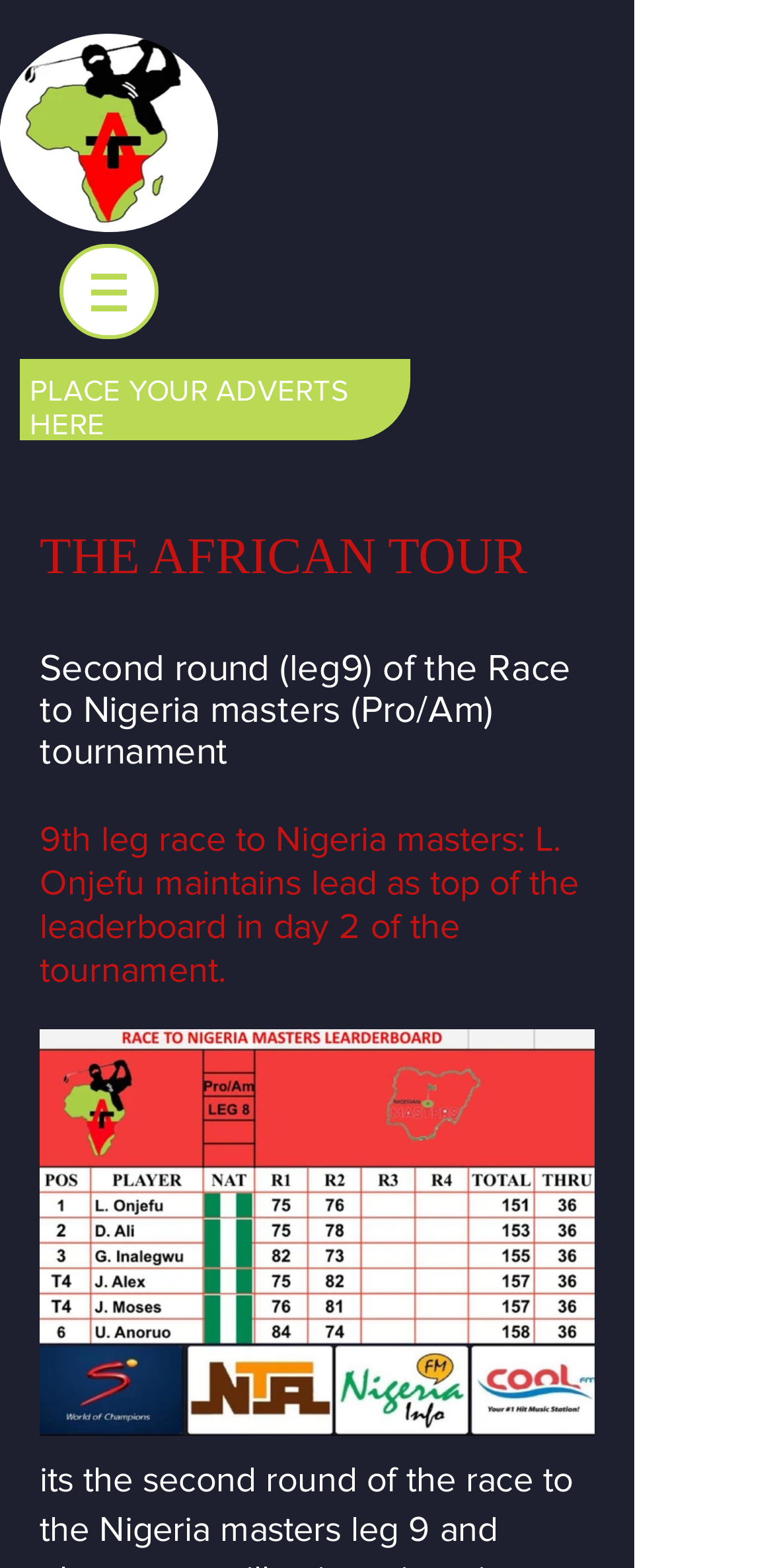Summarize the webpage in an elaborate manner.

The webpage is about Leg 9 Pro/Am day 2 News on The African Tour. At the top left corner, there is a logo of The African Tour, which is an image with a link. Below the logo, there is a navigation menu labeled "Site" with a button that has a popup menu. To the right of the navigation menu, there is an advertisement space with a text "PLACE YOUR ADVERTS HERE".

The main content of the webpage is divided into sections. The first section has a heading "THE AFRICAN TOUR" at the top. Below the heading, there is a subheading "Second round (leg9) of the Race to Nigeria masters (Pro/Am) tournament". Further down, there is another subheading "9th leg race to Nigeria masters: L. Onjefu maintains lead as top of the leaderboard in day 2 of the tournament." At the bottom of this section, there is an image of a leaderboard labeled "Leaderboard 1.jpg".